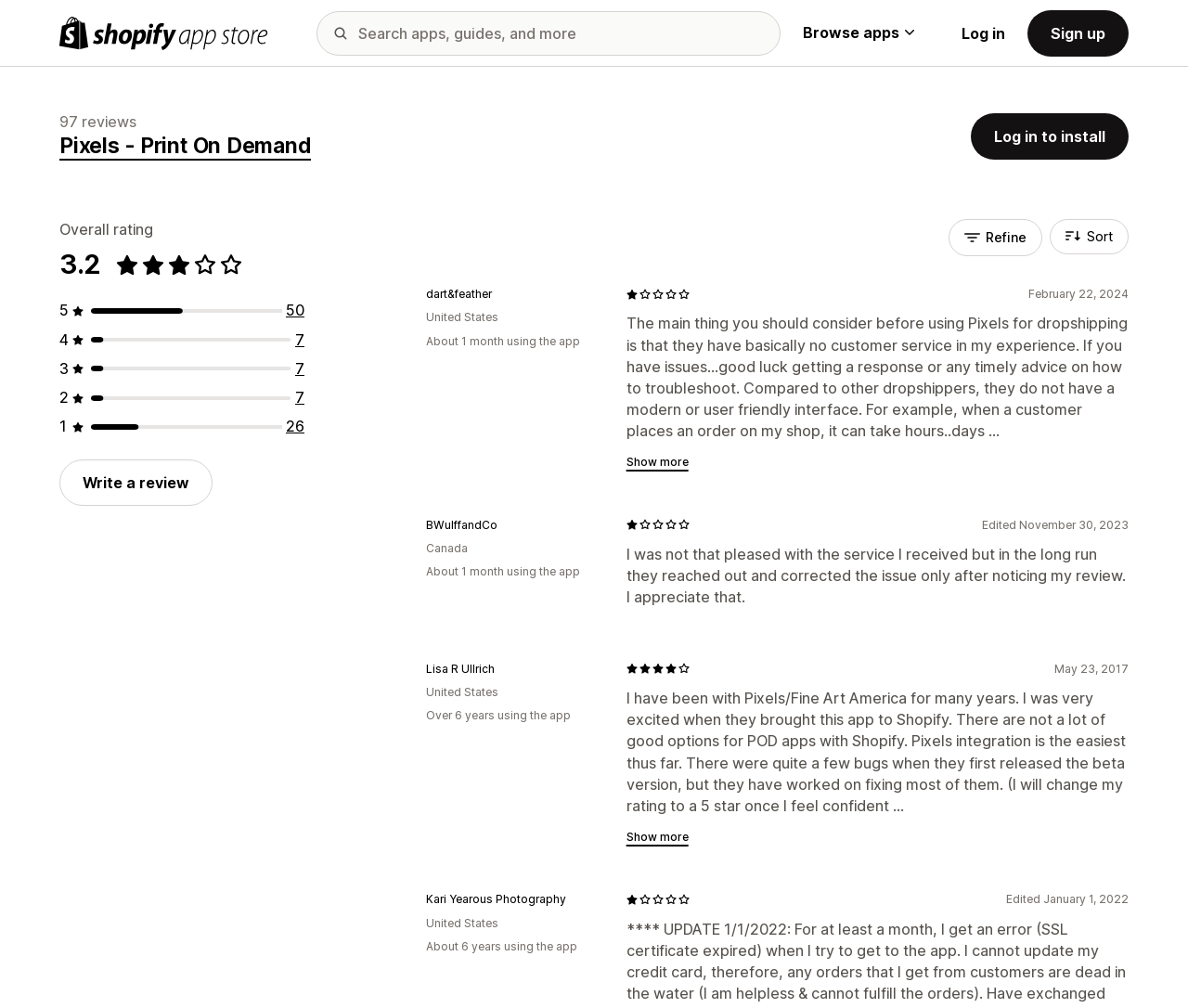Calculate the bounding box coordinates for the UI element based on the following description: "Show more". Ensure the coordinates are four float numbers between 0 and 1, i.e., [left, top, right, bottom].

[0.527, 0.825, 0.579, 0.836]